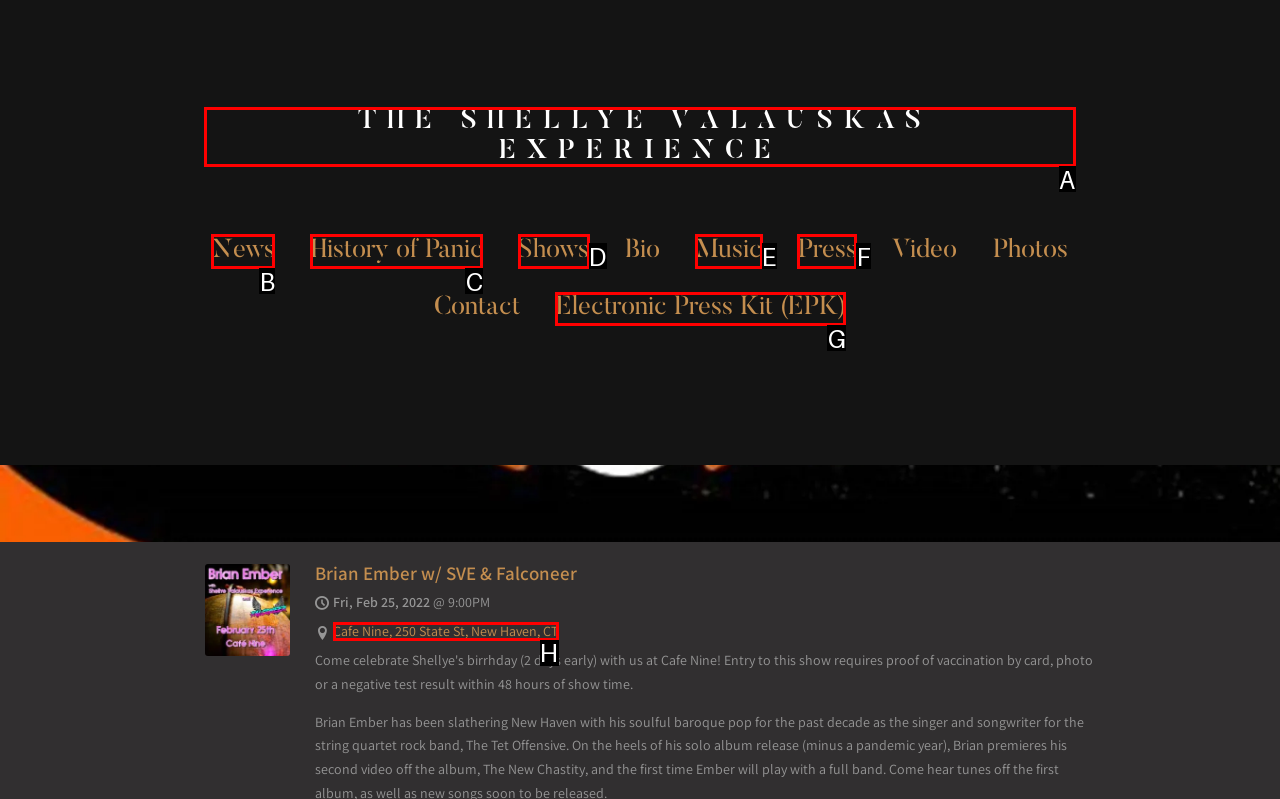Indicate which red-bounded element should be clicked to perform the task: Learn more about Shellye Valauskas Experience Answer with the letter of the correct option.

A